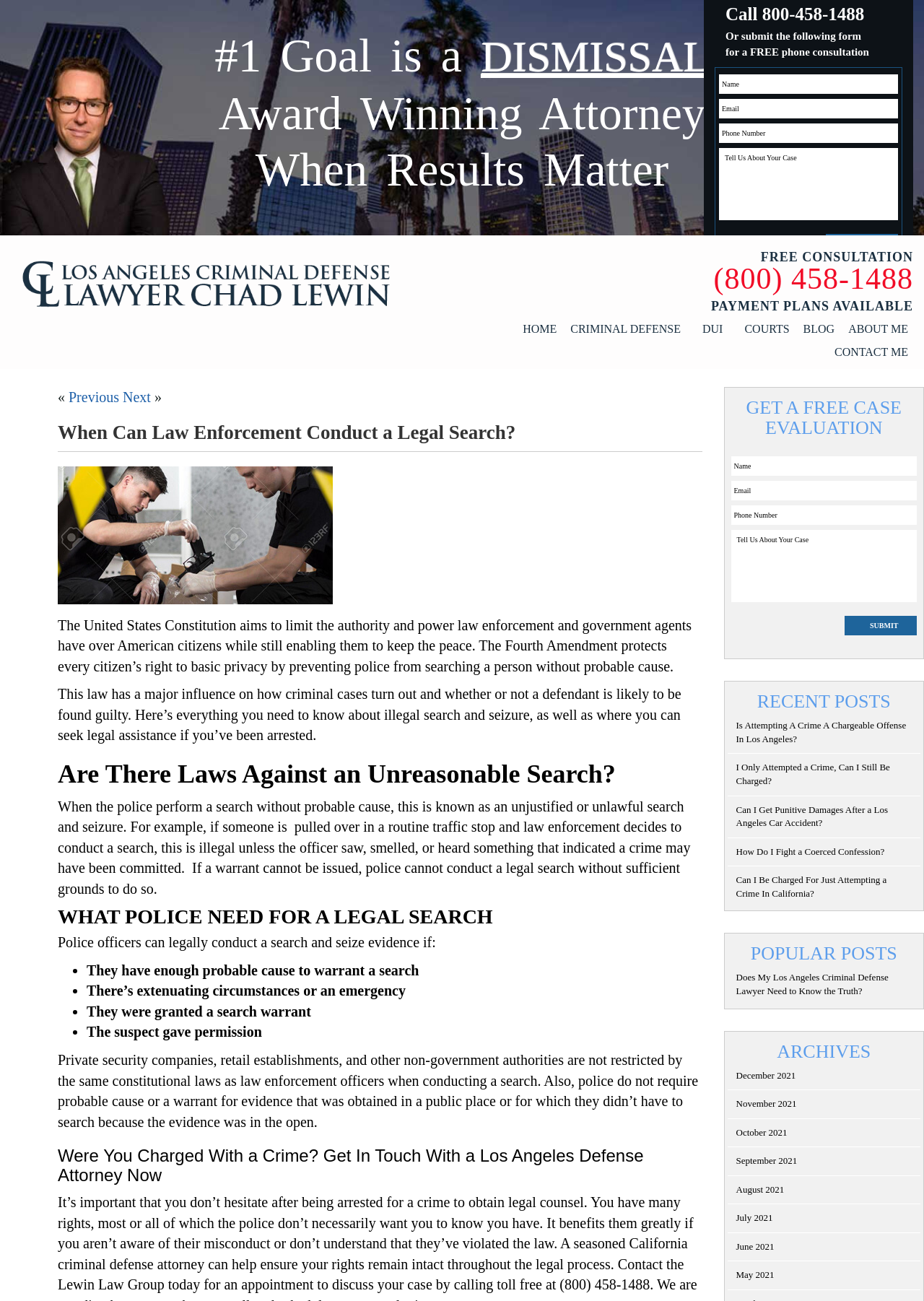Give a succinct answer to this question in a single word or phrase: 
What is the phone number to contact the Lewin Law Group?

(800) 458-1488